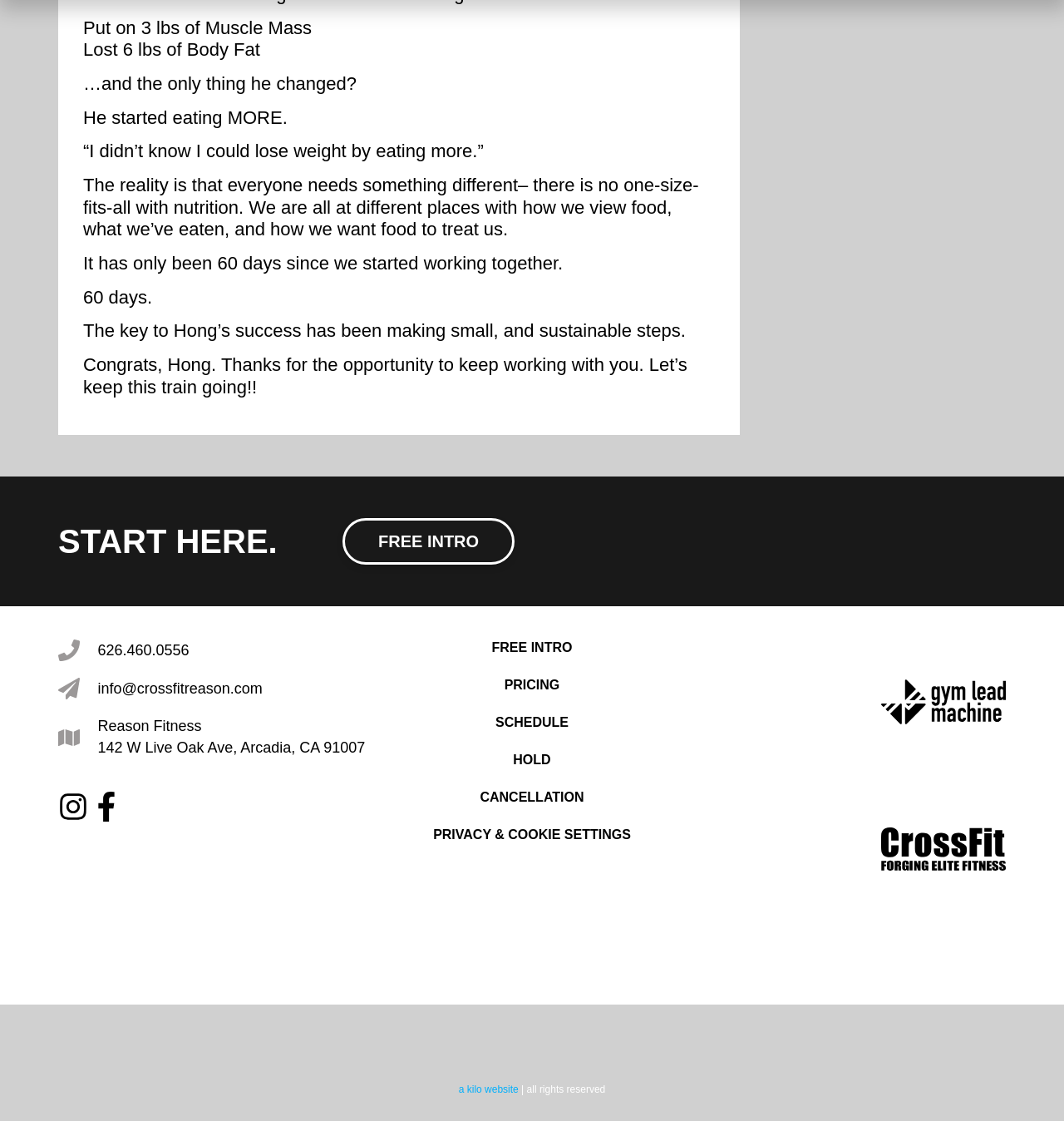What is the location of Reason Fitness?
Refer to the image and provide a detailed answer to the question.

The answer can be found in the link element with the text 'Reason Fitness 142 W Live Oak Ave, Arcadia, CA 91007'. This link is located at the bottom of the webpage, providing the address of Reason Fitness.